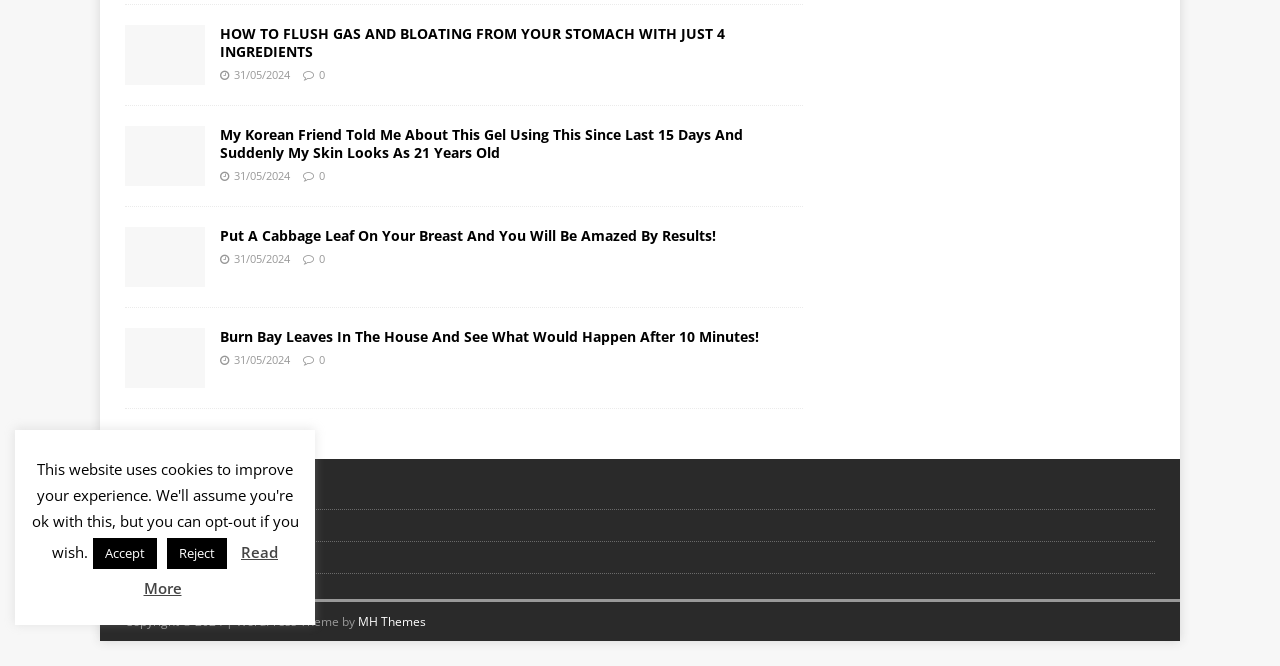Identify the bounding box for the UI element described as: "Accept". Ensure the coordinates are four float numbers between 0 and 1, formatted as [left, top, right, bottom].

[0.073, 0.808, 0.123, 0.854]